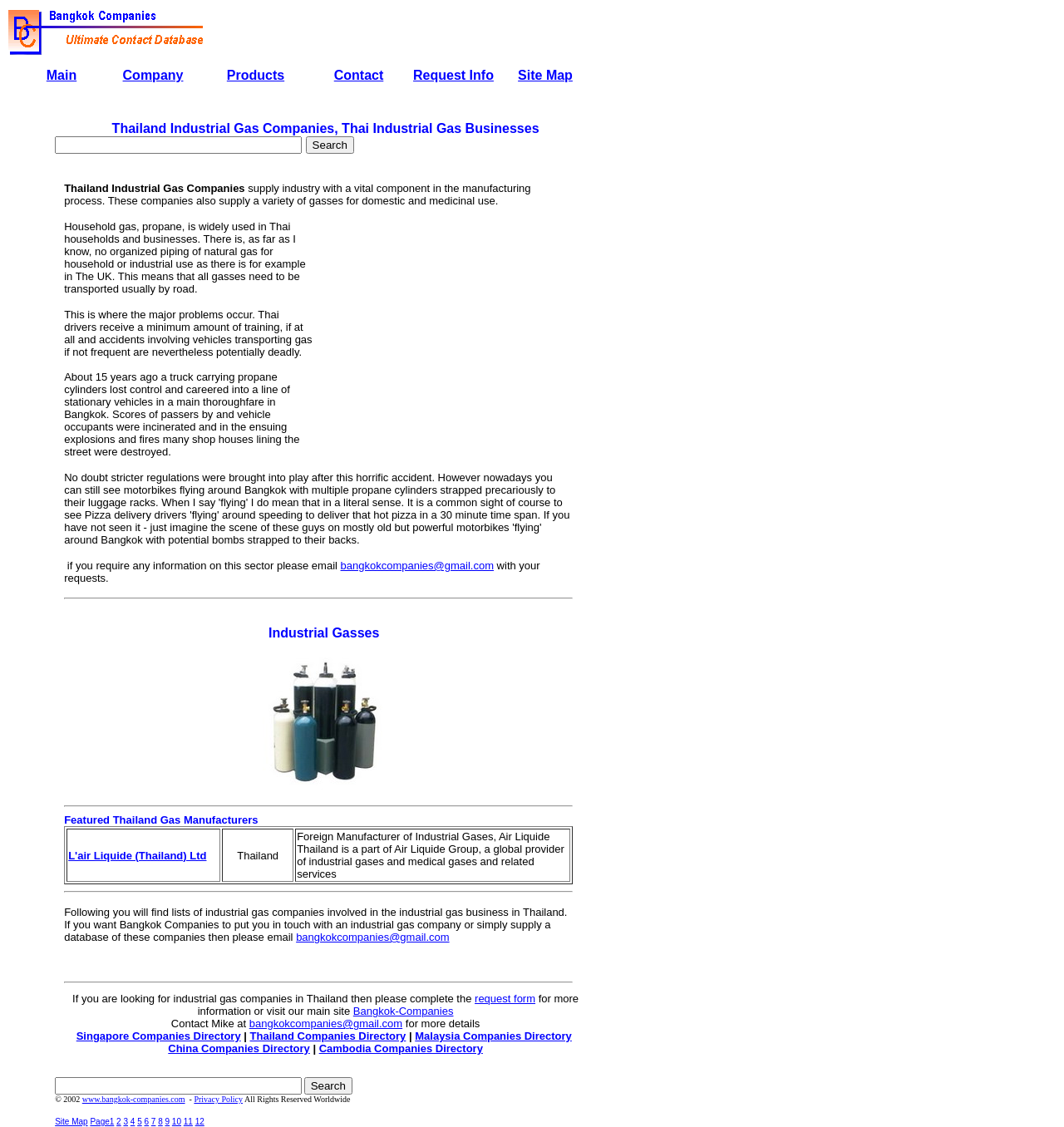What is the main topic of this webpage?
Refer to the screenshot and answer in one word or phrase.

Industrial Gas Companies